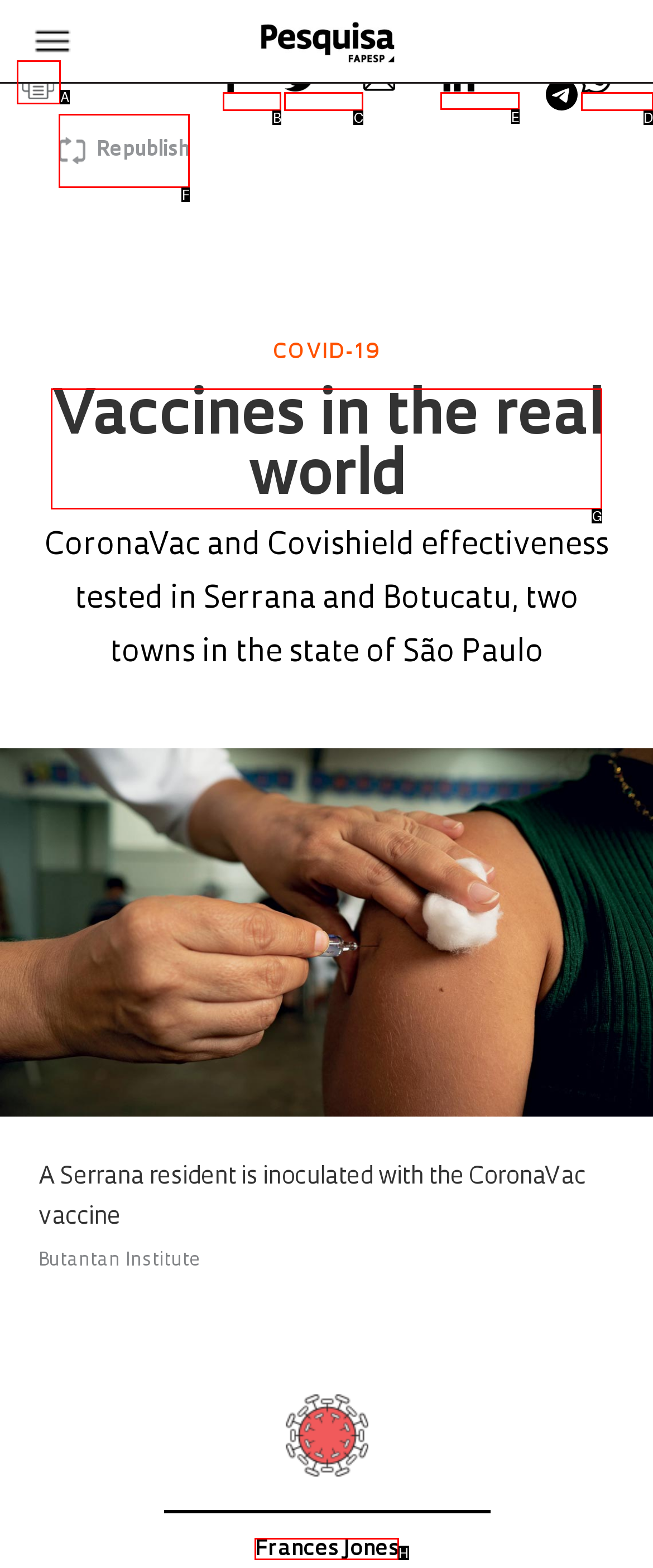From the given options, tell me which letter should be clicked to complete this task: Share this article on LinkedIn
Answer with the letter only.

E